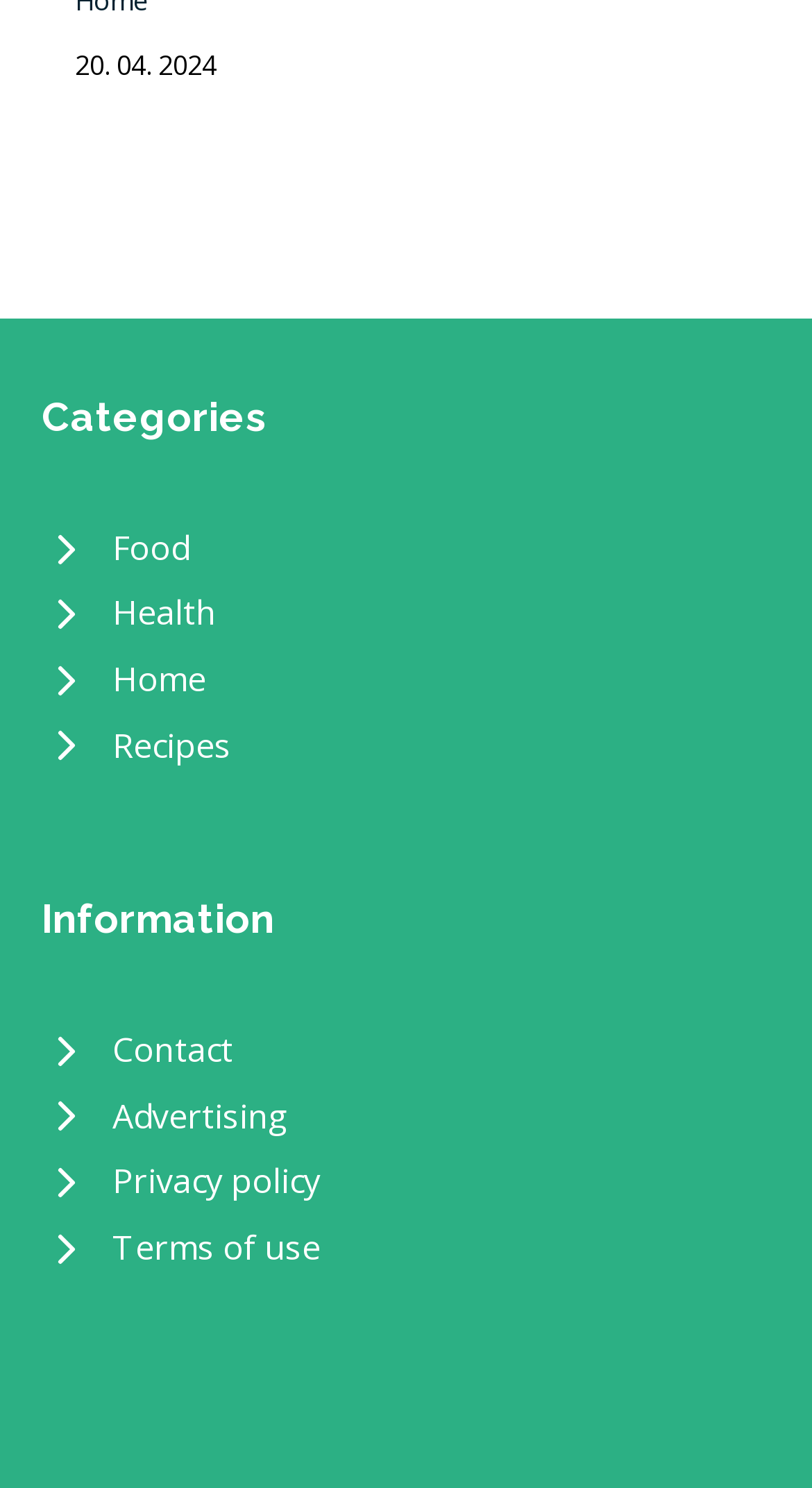Given the webpage screenshot and the description, determine the bounding box coordinates (top-left x, top-left y, bottom-right x, bottom-right y) that define the location of the UI element matching this description: alt="Abarrysafeplace Logo"

None